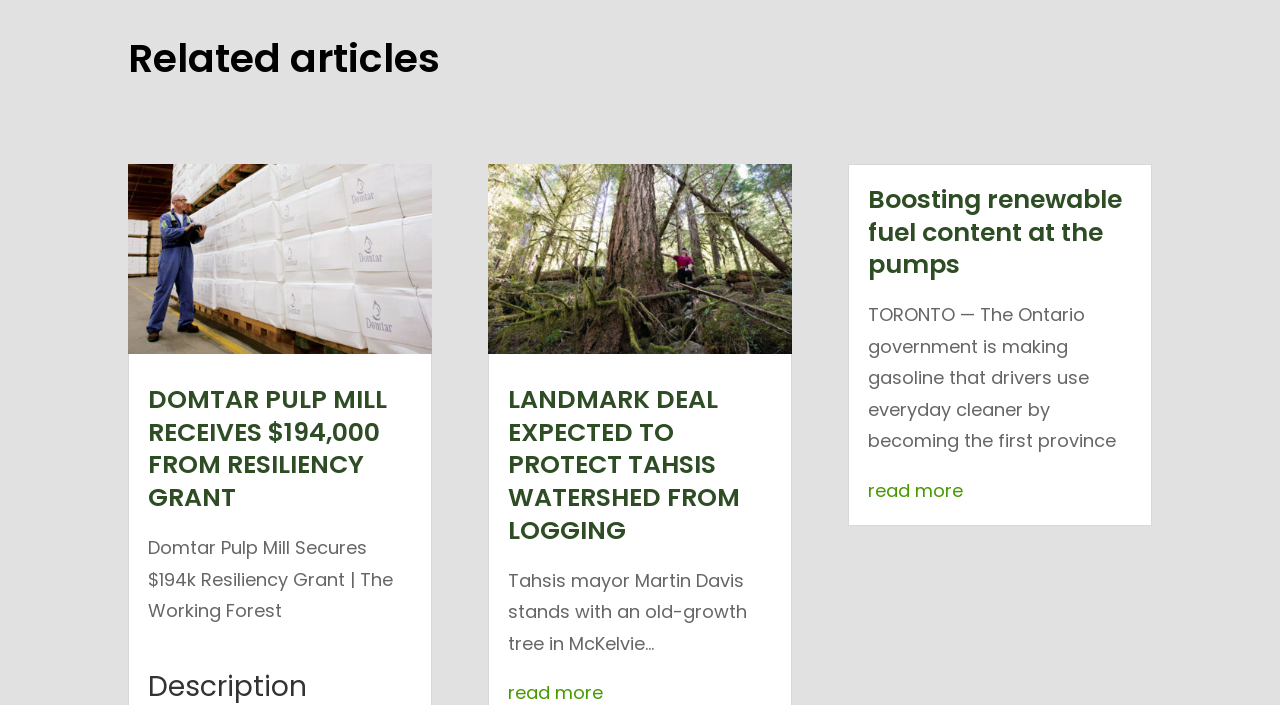How much did Domtar Pulp Mill receive from Resiliency Grant? Based on the image, give a response in one word or a short phrase.

$194,000